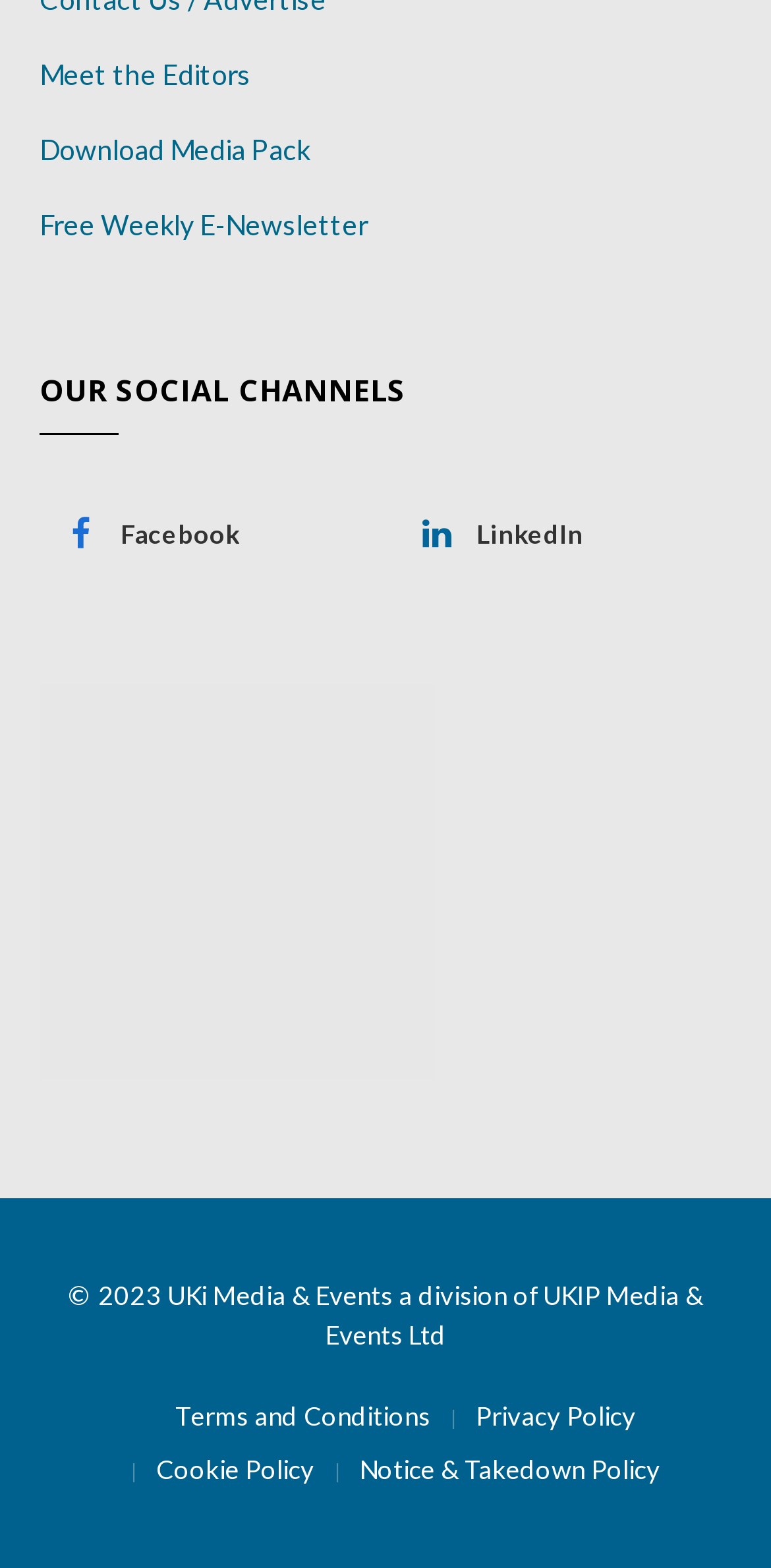Identify the bounding box coordinates for the UI element described as follows: Facebook. Use the format (top-left x, top-left y, bottom-right x, bottom-right y) and ensure all values are floating point numbers between 0 and 1.

[0.051, 0.314, 0.487, 0.367]